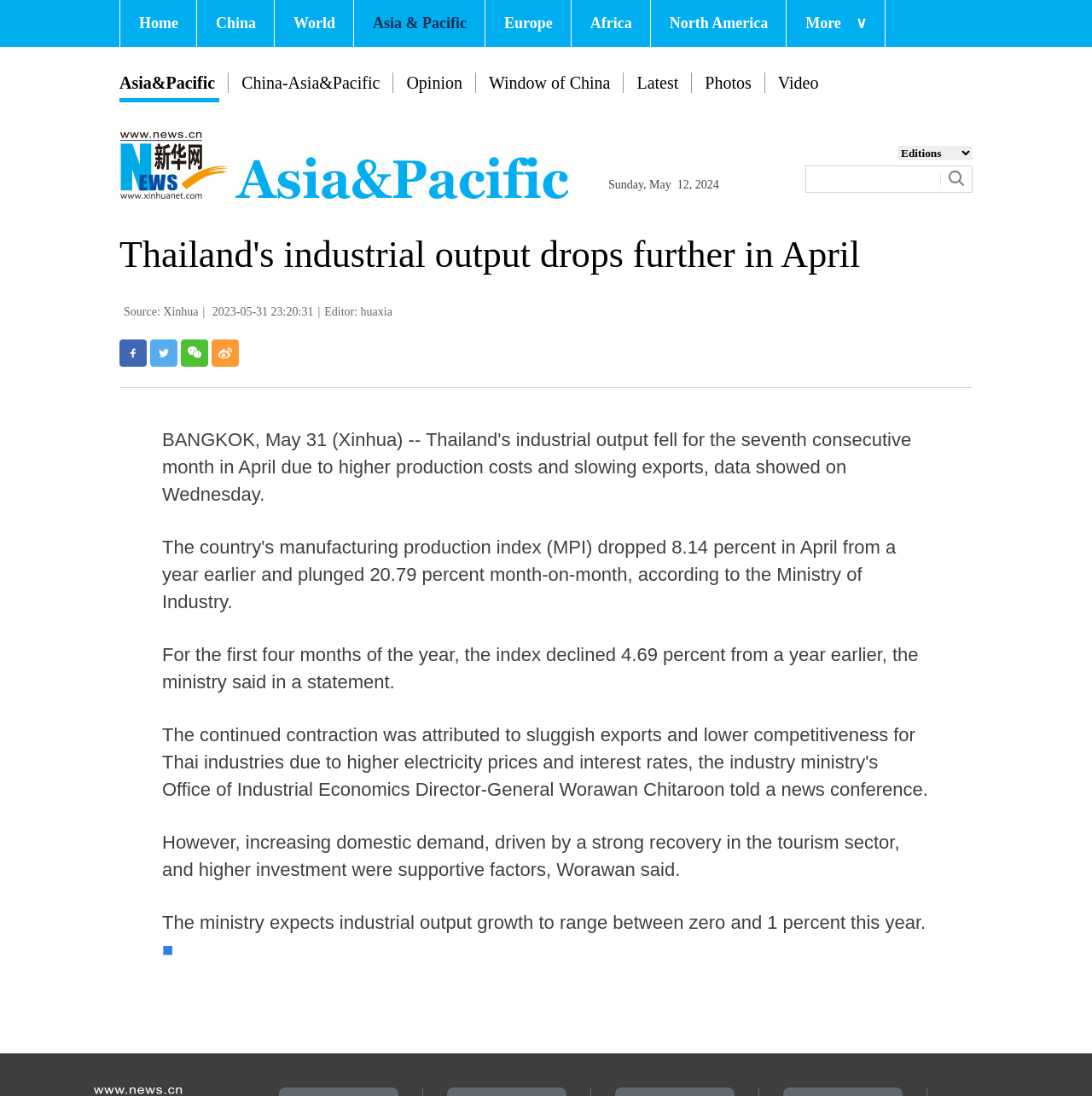Can you provide the bounding box coordinates for the element that should be clicked to implement the instruction: "Share to Facebook"?

[0.109, 0.31, 0.134, 0.335]